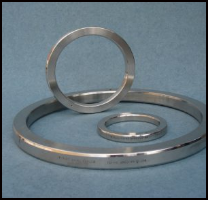Create a detailed narrative of what is happening in the image.

The image showcases three metallic rings, varying in size and arranged in a visually appealing manner against a soft blue background. These rings represent different types of Ring Type Joints (RTJs), specifically designed for applications requiring robust sealing solutions. The largest ring, situated at the bottom, has a smooth and sleek finish, indicating high-quality stainless steel craftsmanship. The medium and smaller rings are perfectly concentric and highlight the precision engineering characteristic of industrial gaskets. This composition underscores the product's applications in industries demanding reliable sealing performance, demonstrating the versatility and efficacy of RTJs in various mechanical contexts.